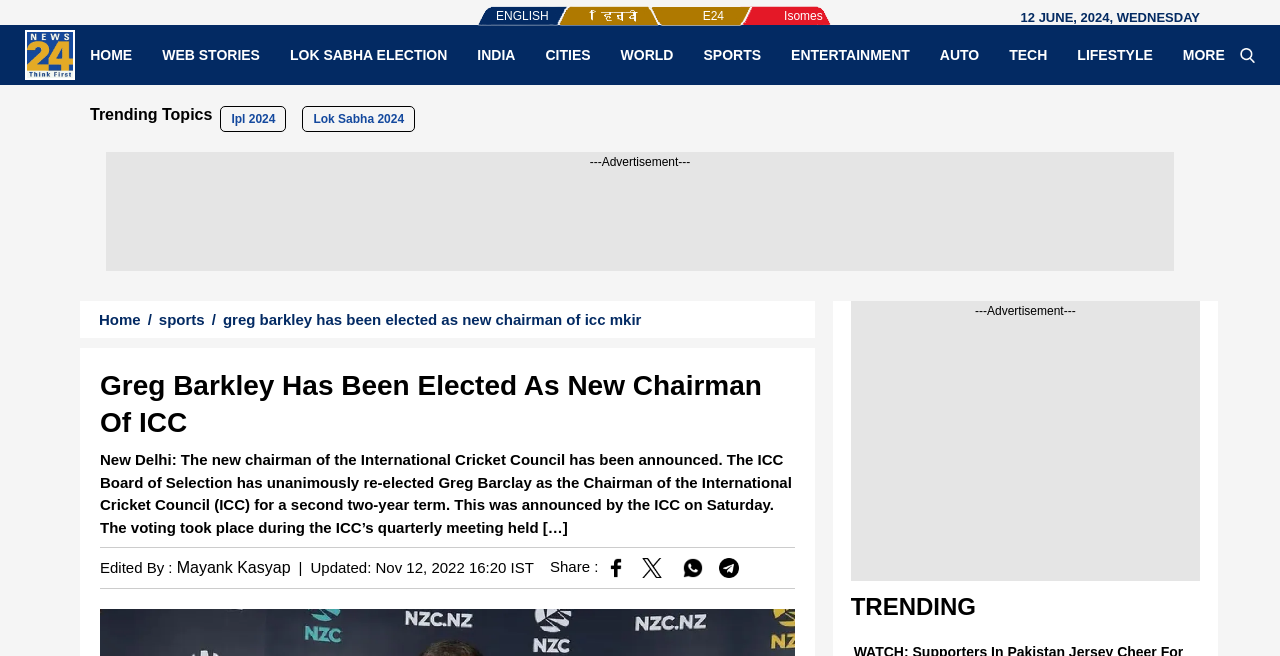Using the webpage screenshot, find the UI element described by Mayank Kasyap. Provide the bounding box coordinates in the format (top-left x, top-left y, bottom-right x, bottom-right y), ensuring all values are floating point numbers between 0 and 1.

[0.138, 0.852, 0.227, 0.878]